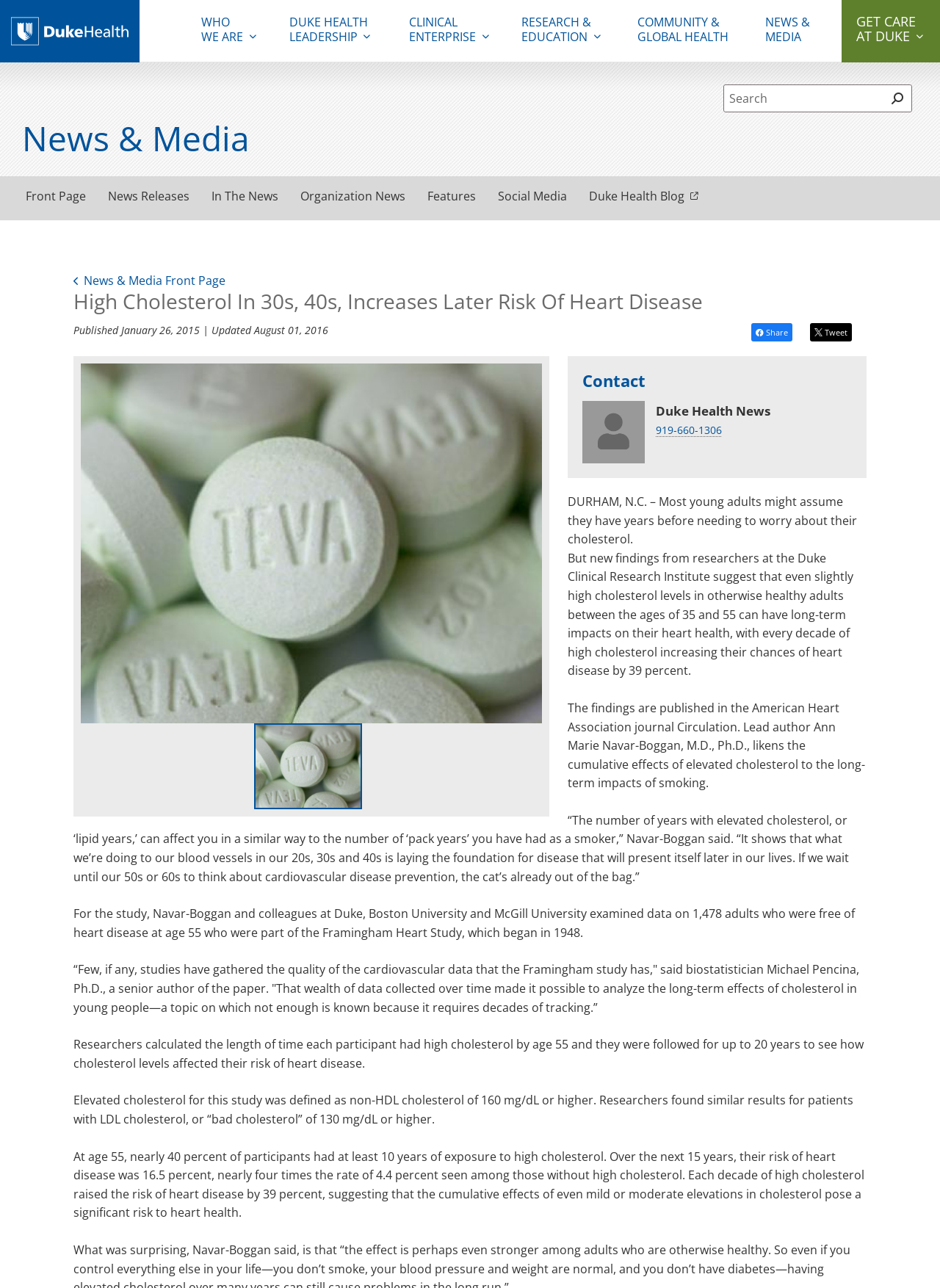Mark the bounding box of the element that matches the following description: "Community & Global Health".

[0.678, 0.006, 0.814, 0.04]